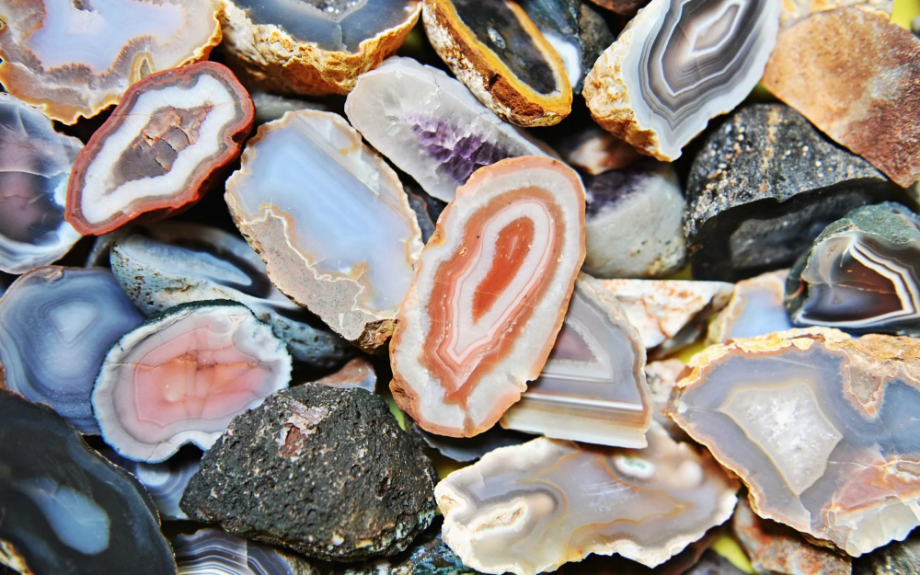What is agate valued for?
Please respond to the question with a detailed and thorough explanation.

According to the caption, agate is highly valued not only for its aesthetic appeal but also for its metaphysical properties, indicating that it has both physical and spiritual significance.